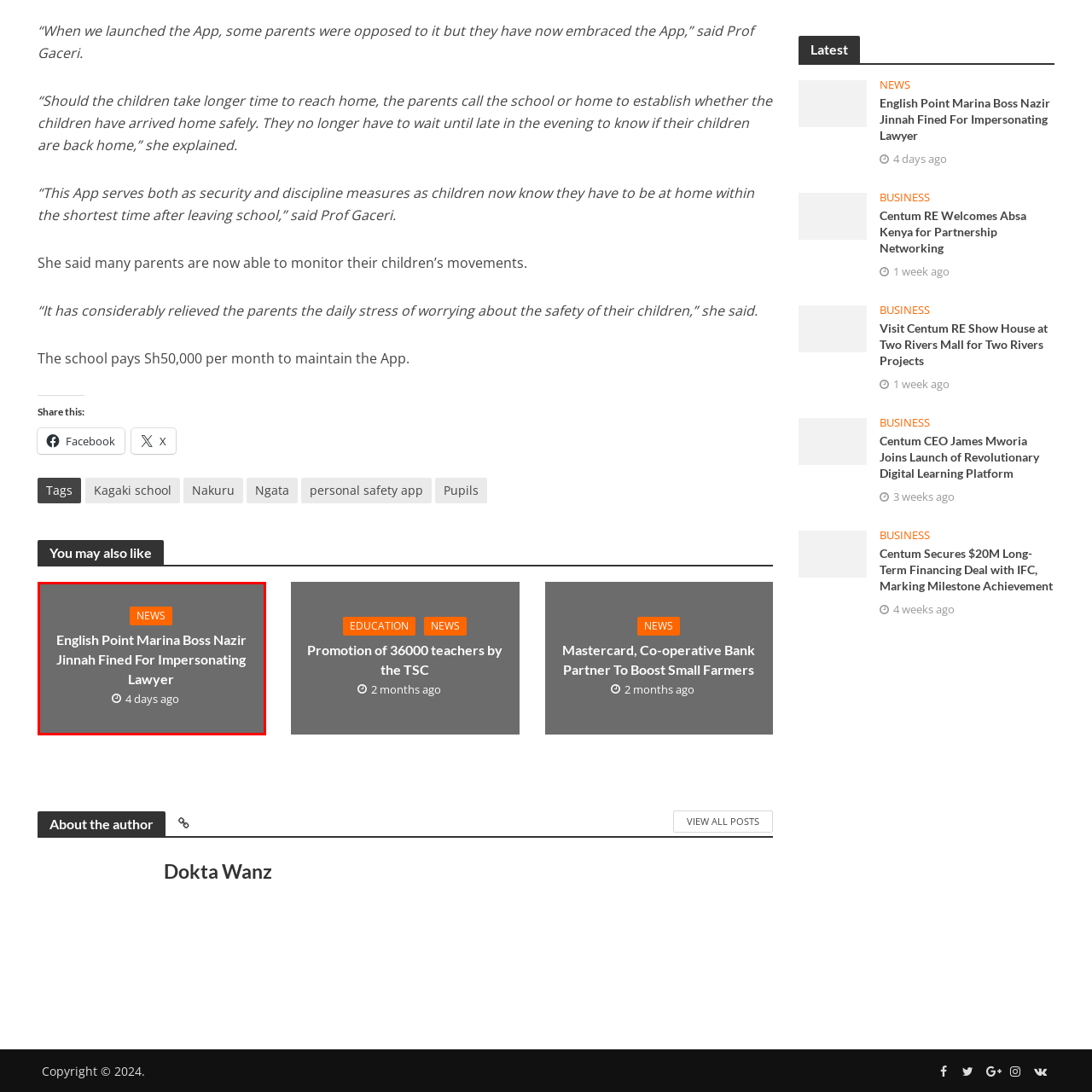Elaborate on the contents of the image marked by the red border.

The image features a news headline titled "English Point Marina Boss Nazir Jinnah Fined For Impersonating Lawyer." This article, highlighted prominently against a dark gray background, discusses the recent legal action taken against Nazir Jinnah, the boss of English Point Marina. Below the headline, which is styled in bold text, there is a timestamp indicating that the news was published 4 days ago, providing a sense of its currency and relevance in legal discussions. The "NEWS" label, presented in bright orange, draws attention to the nature of the content, inviting readers to engage with this significant legal update.